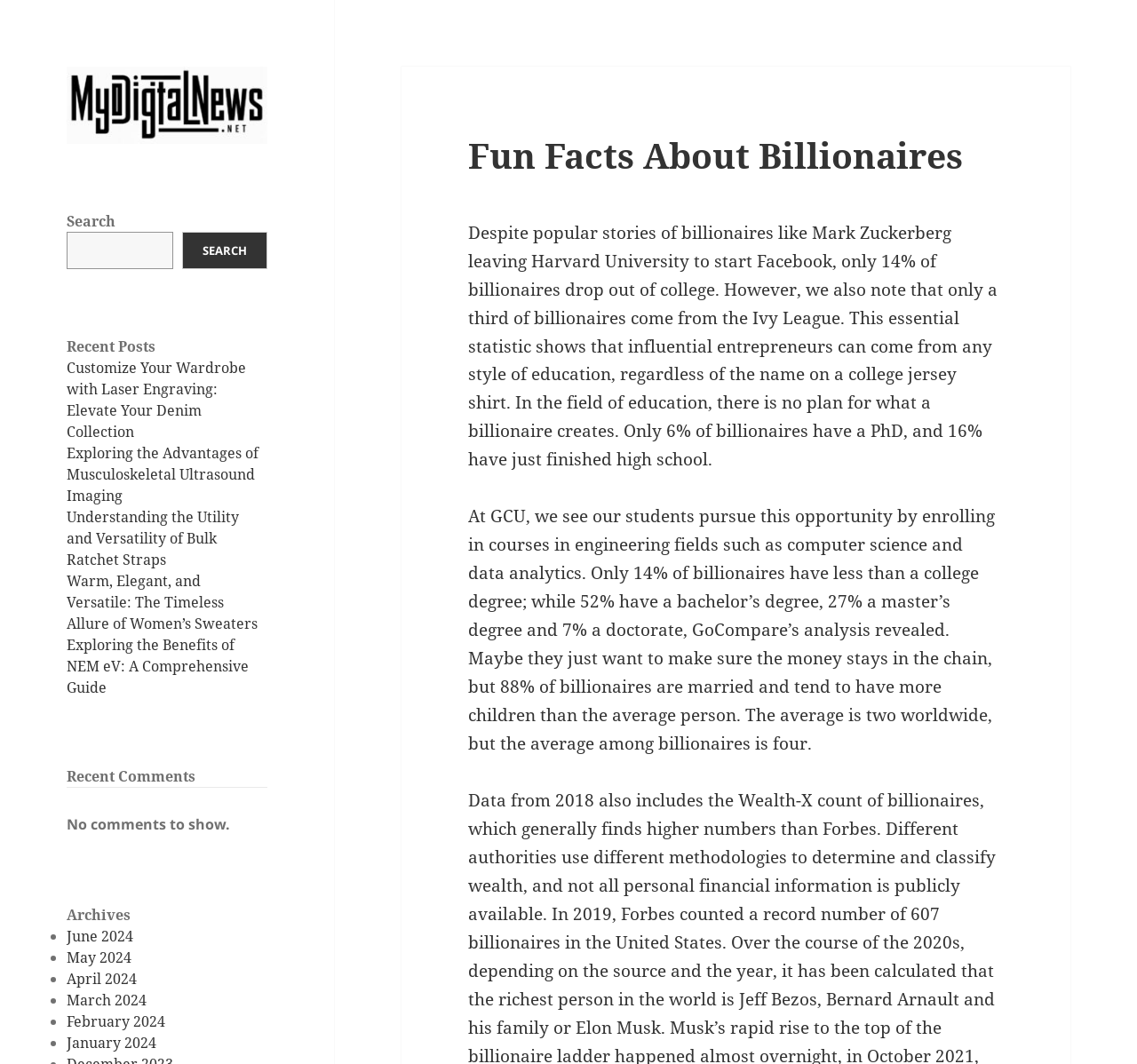What is the purpose of the search box?
Using the visual information, answer the question in a single word or phrase.

To search the website